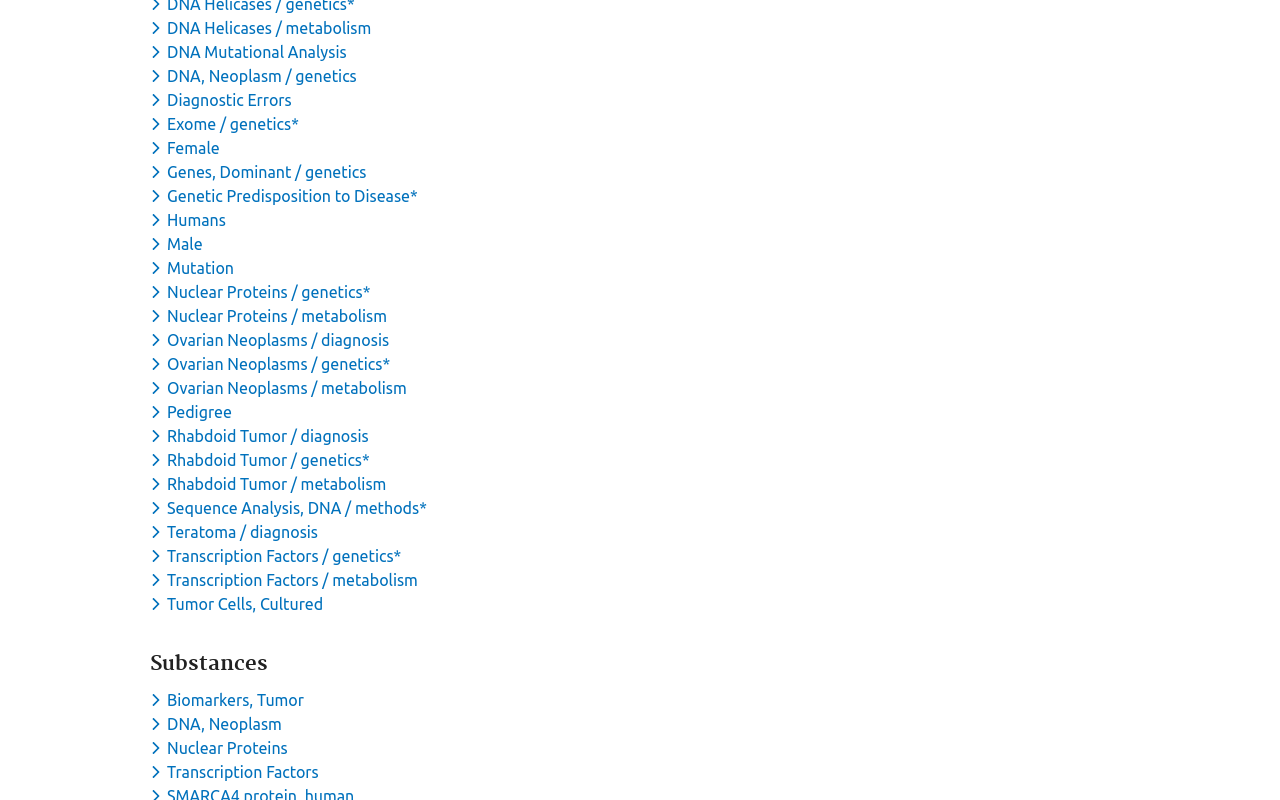How many substances are listed?
Please provide a detailed answer to the question.

By counting the button elements in the 'Substances' section, we can determine that there are four substances listed: 'Biomarkers, Tumor', 'DNA, Neoplasm', 'Nuclear Proteins', and 'Transcription Factors'.